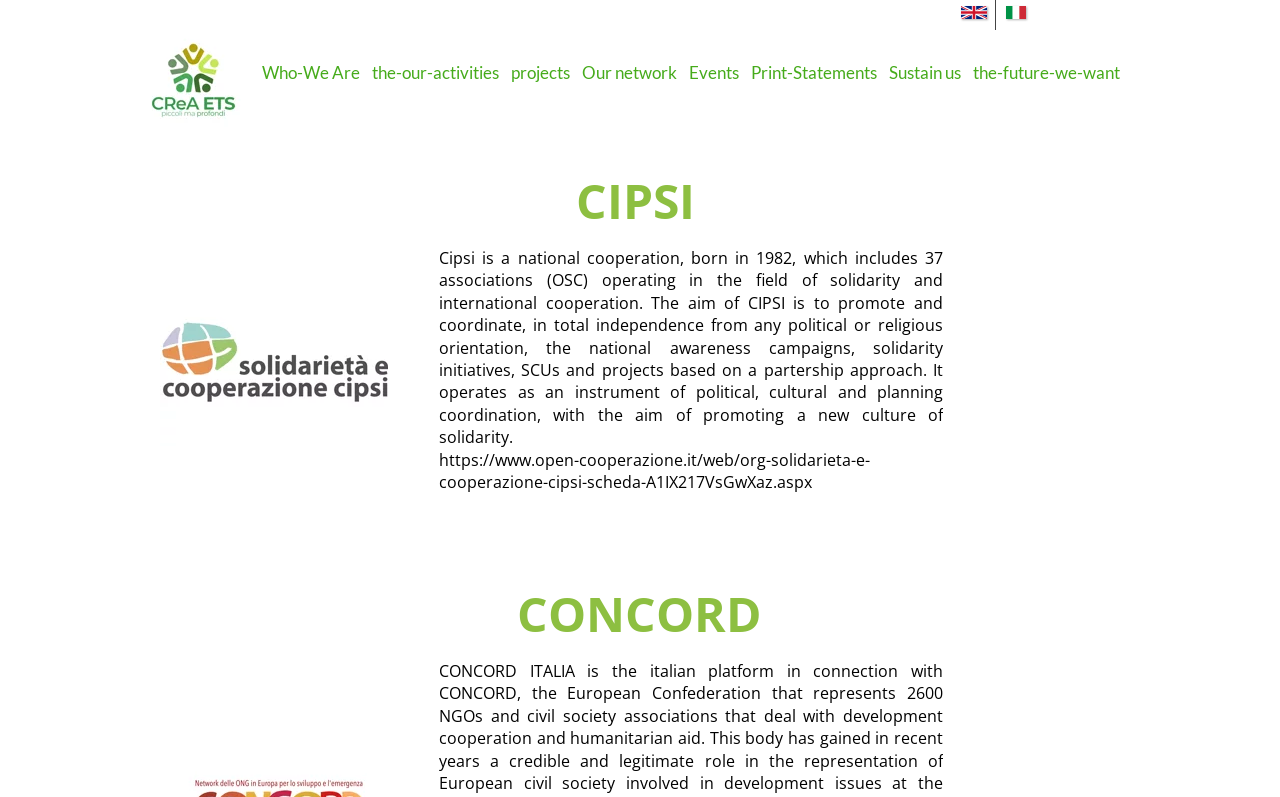Please identify the bounding box coordinates of the element on the webpage that should be clicked to follow this instruction: "Click on Who-We Are". The bounding box coordinates should be given as four float numbers between 0 and 1, formatted as [left, top, right, bottom].

[0.205, 0.066, 0.281, 0.117]